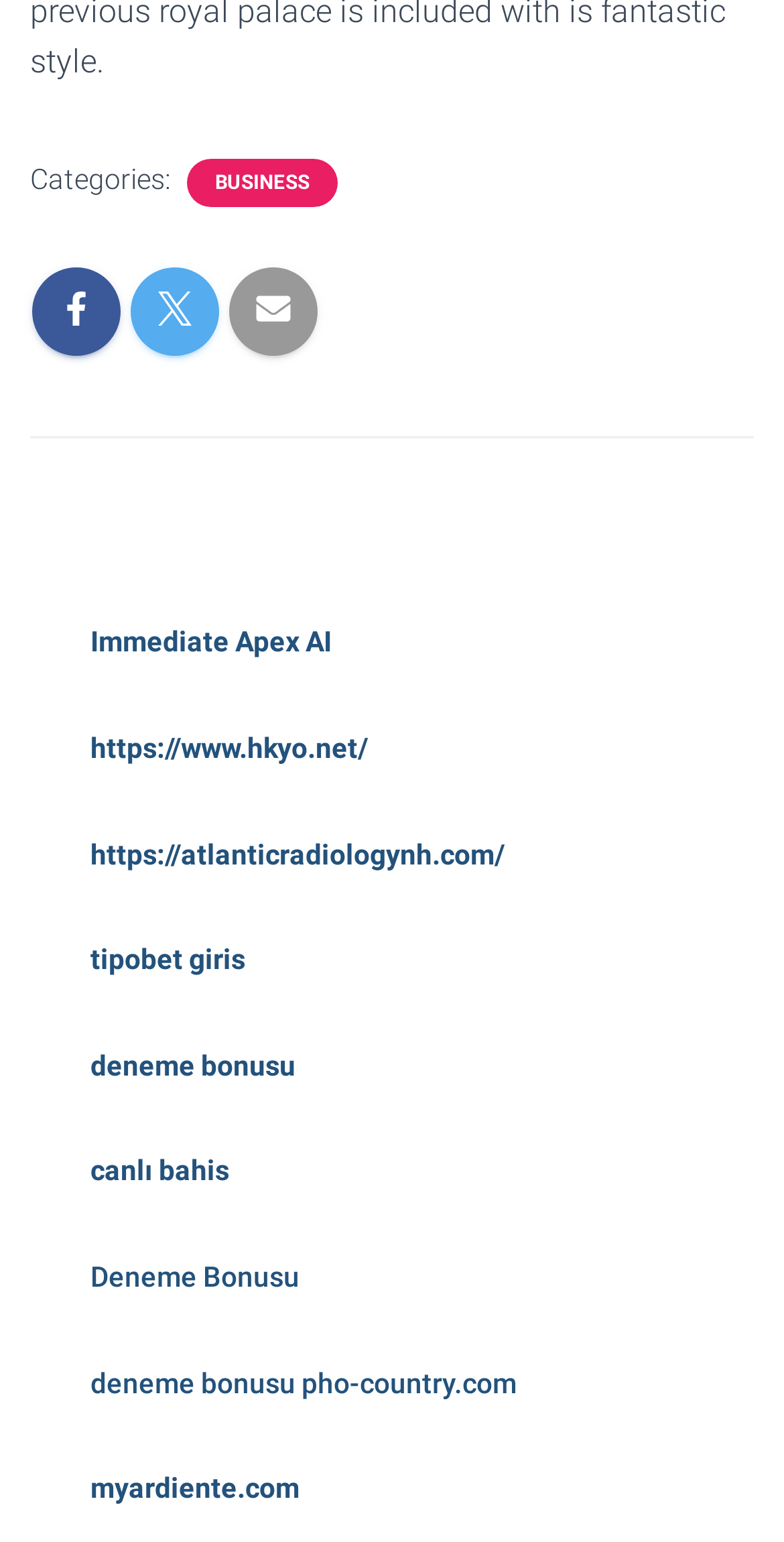Locate the bounding box coordinates of the clickable element to fulfill the following instruction: "Explore canlı bahis". Provide the coordinates as four float numbers between 0 and 1 in the format [left, top, right, bottom].

[0.115, 0.749, 0.292, 0.77]